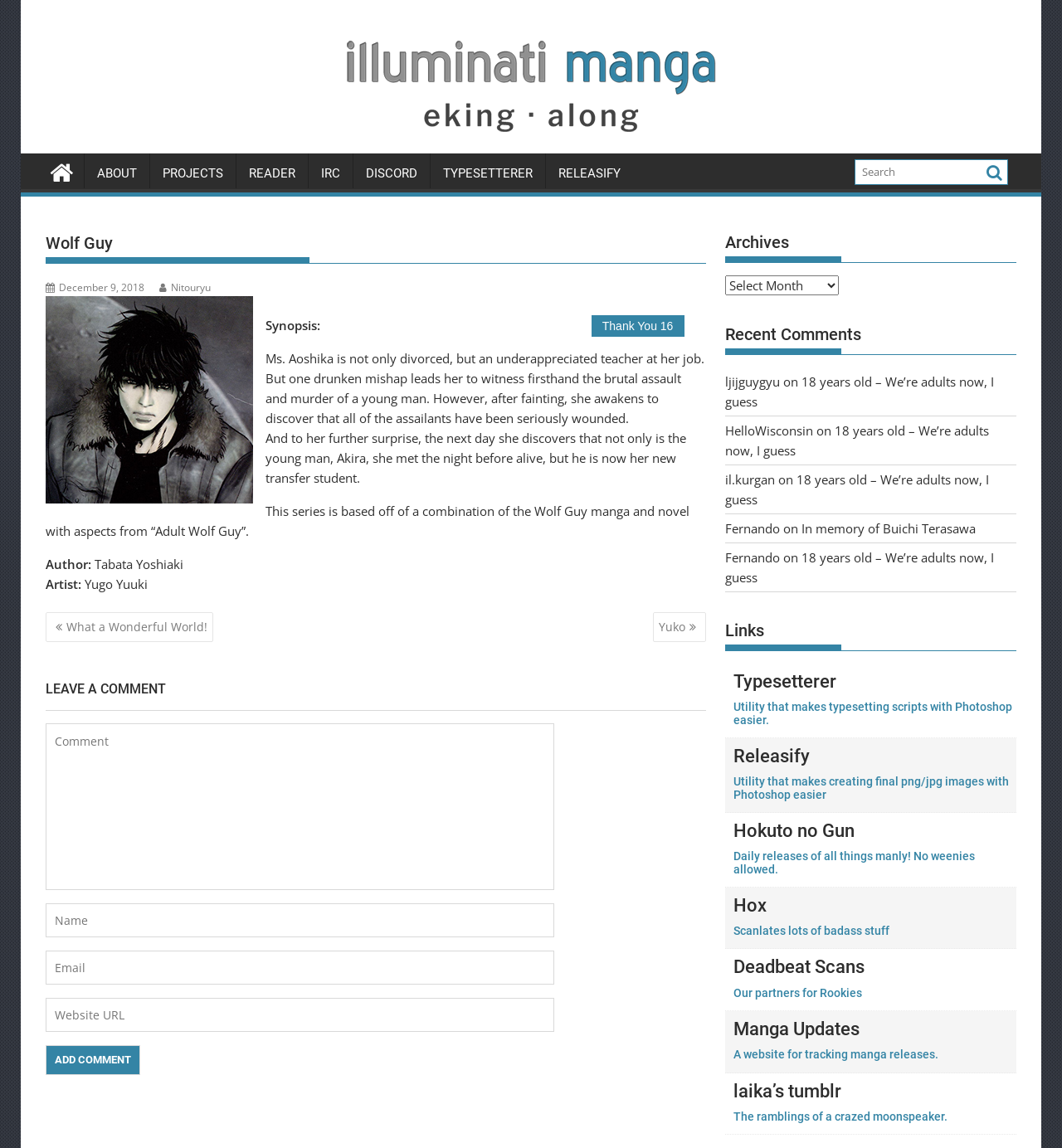Please indicate the bounding box coordinates of the element's region to be clicked to achieve the instruction: "Visit Typesetterer". Provide the coordinates as four float numbers between 0 and 1, i.e., [left, top, right, bottom].

[0.691, 0.585, 0.953, 0.633]